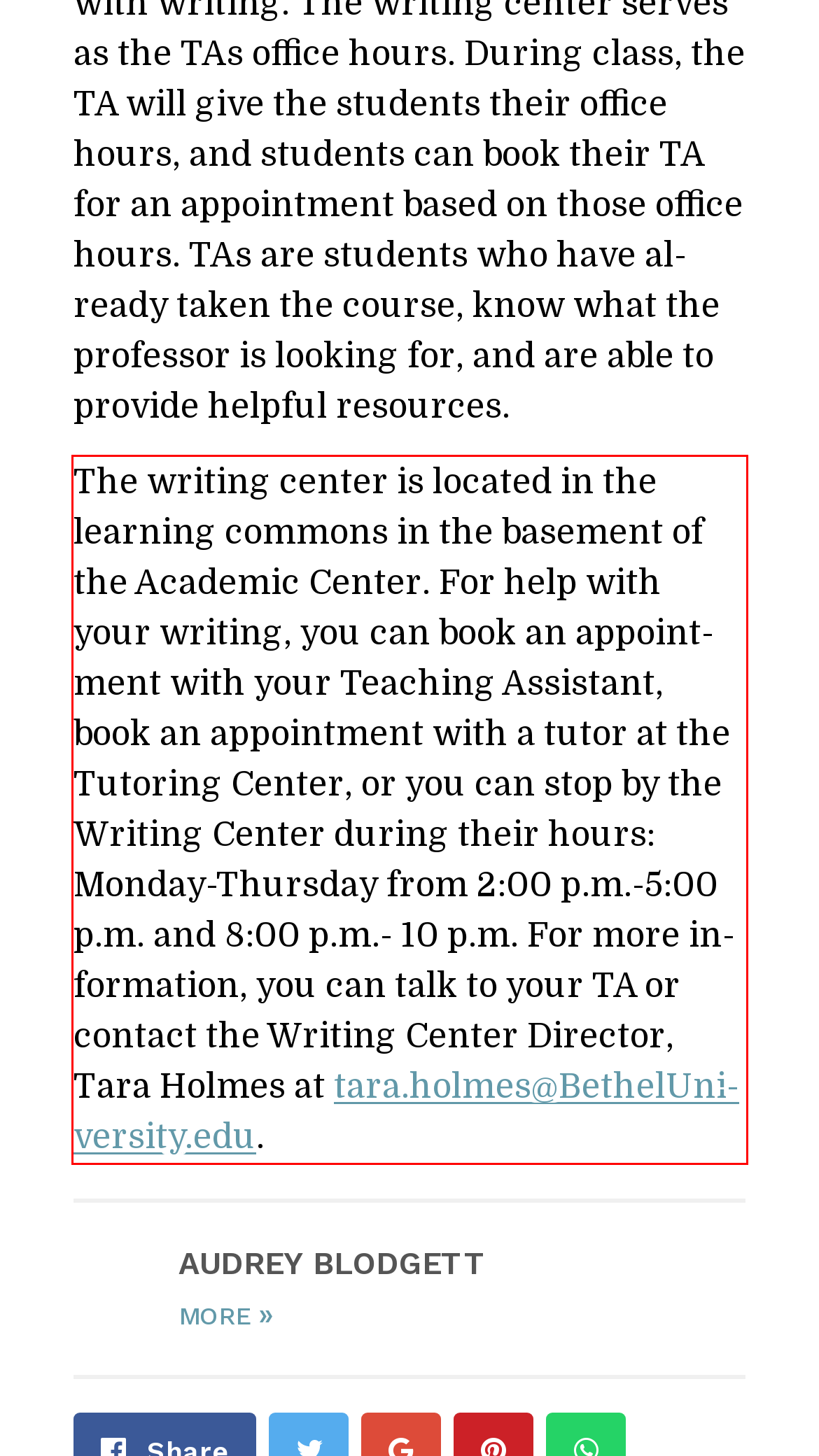Analyze the screenshot of the webpage that features a red bounding box and recognize the text content enclosed within this red bounding box.

The writ­ing cen­ter is lo­cated in the learn­ing com­mons in the base­ment of the Aca­d­e­mic Cen­ter. For help with your writ­ing, you can book an ap­point­ment with your Teach­ing As­sis­tant, book an ap­point­ment with a tu­tor at the Tu­tor­ing Cen­ter, or you can stop by the Writ­ing Cen­ter dur­ing their hours: Mon­day-Thurs­day from 2:00 p.m.-5:00 p.m. and 8:00 p.m.- 10 p.m. For more in­for­ma­tion, you can talk to your TA or con­tact the Writ­ing Cen­ter Di­rec­tor, Tara Holmes at tara.holmes@BethelU­ni­ver­sity.edu.